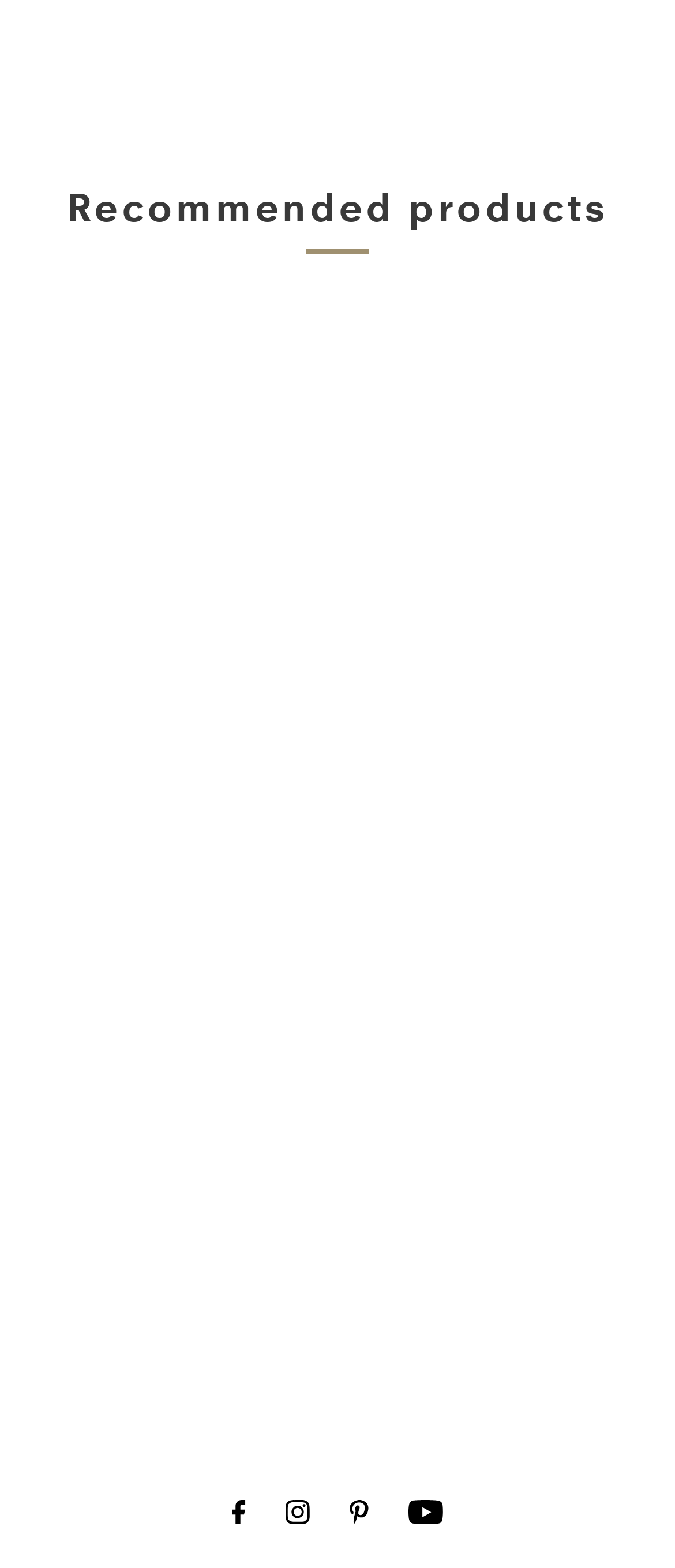Is the price of all recommended products the same?
Based on the image, answer the question in a detailed manner.

The prices of the recommended products are $20.00, $20.00, $20.00, and $25.00, respectively, so not all recommended products have the same price.